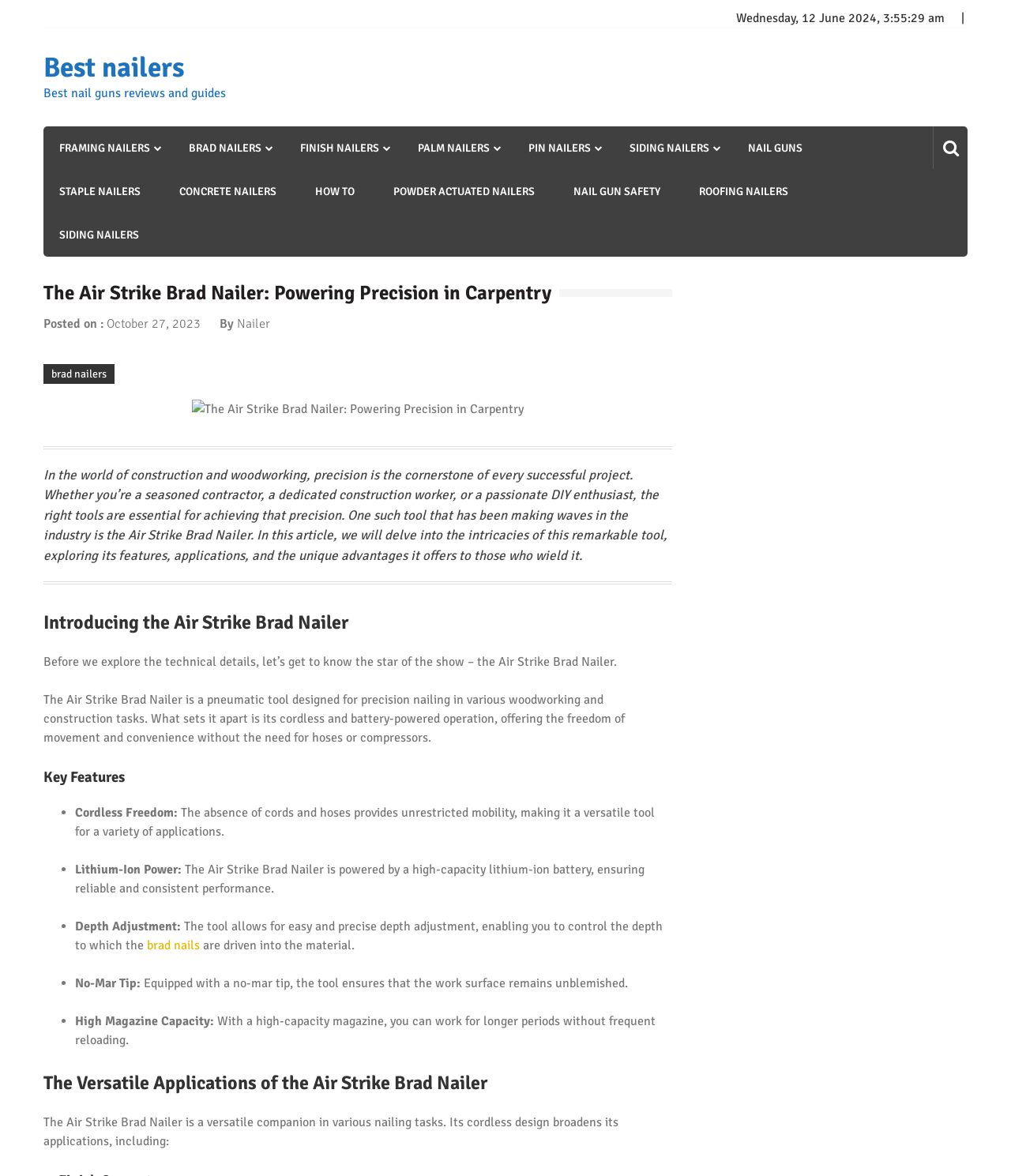Please identify the bounding box coordinates of the element's region that should be clicked to execute the following instruction: "Click on 'October 27, 2023'". The bounding box coordinates must be four float numbers between 0 and 1, i.e., [left, top, right, bottom].

[0.105, 0.268, 0.198, 0.282]